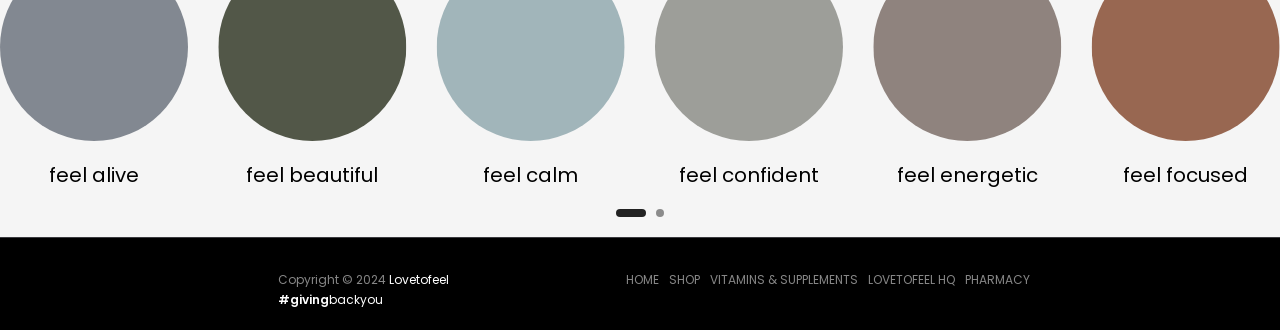Identify the bounding box coordinates of the specific part of the webpage to click to complete this instruction: "check PHARMACY".

[0.754, 0.821, 0.805, 0.873]